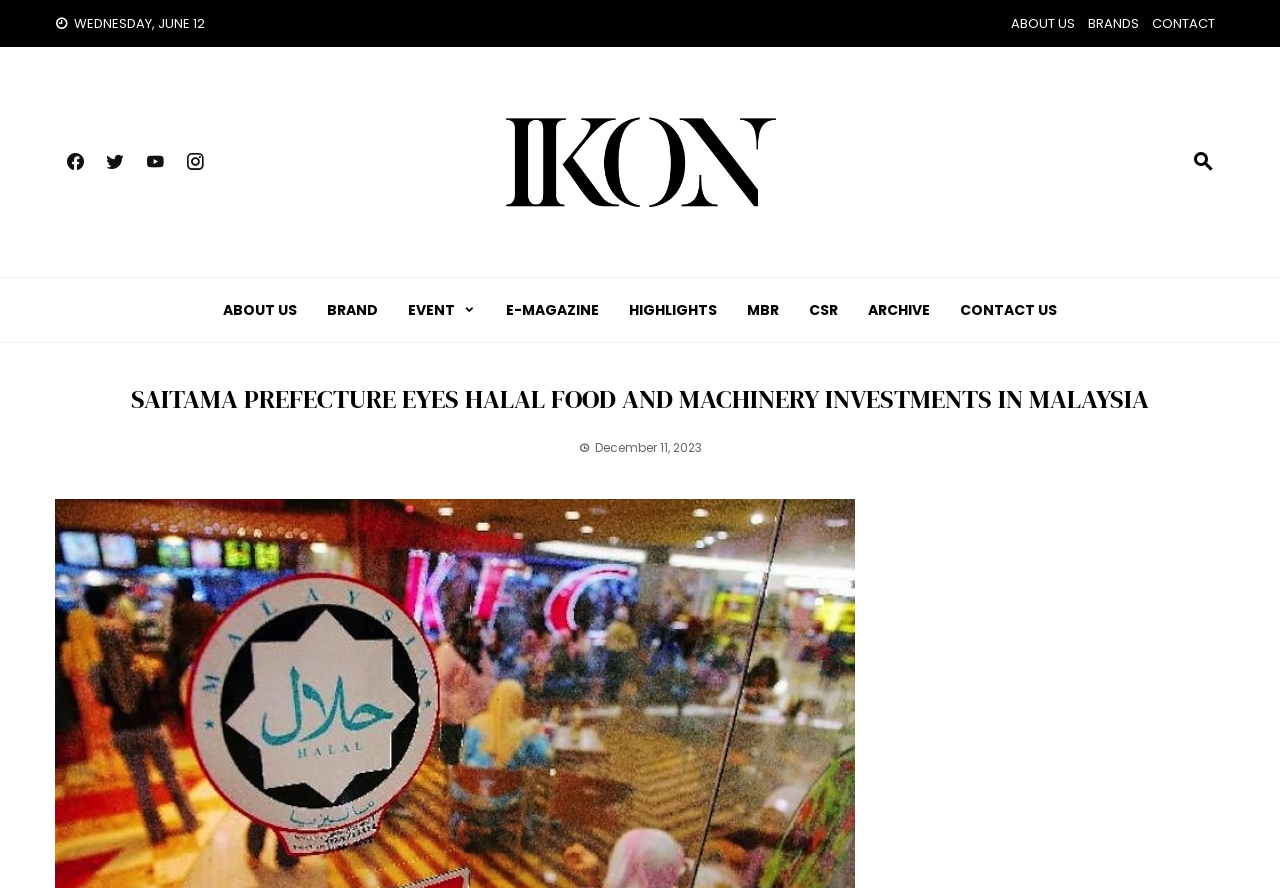Reply to the question below using a single word or brief phrase:
What are the categories in the top navigation menu?

ABOUT US, BRANDS, CONTACT